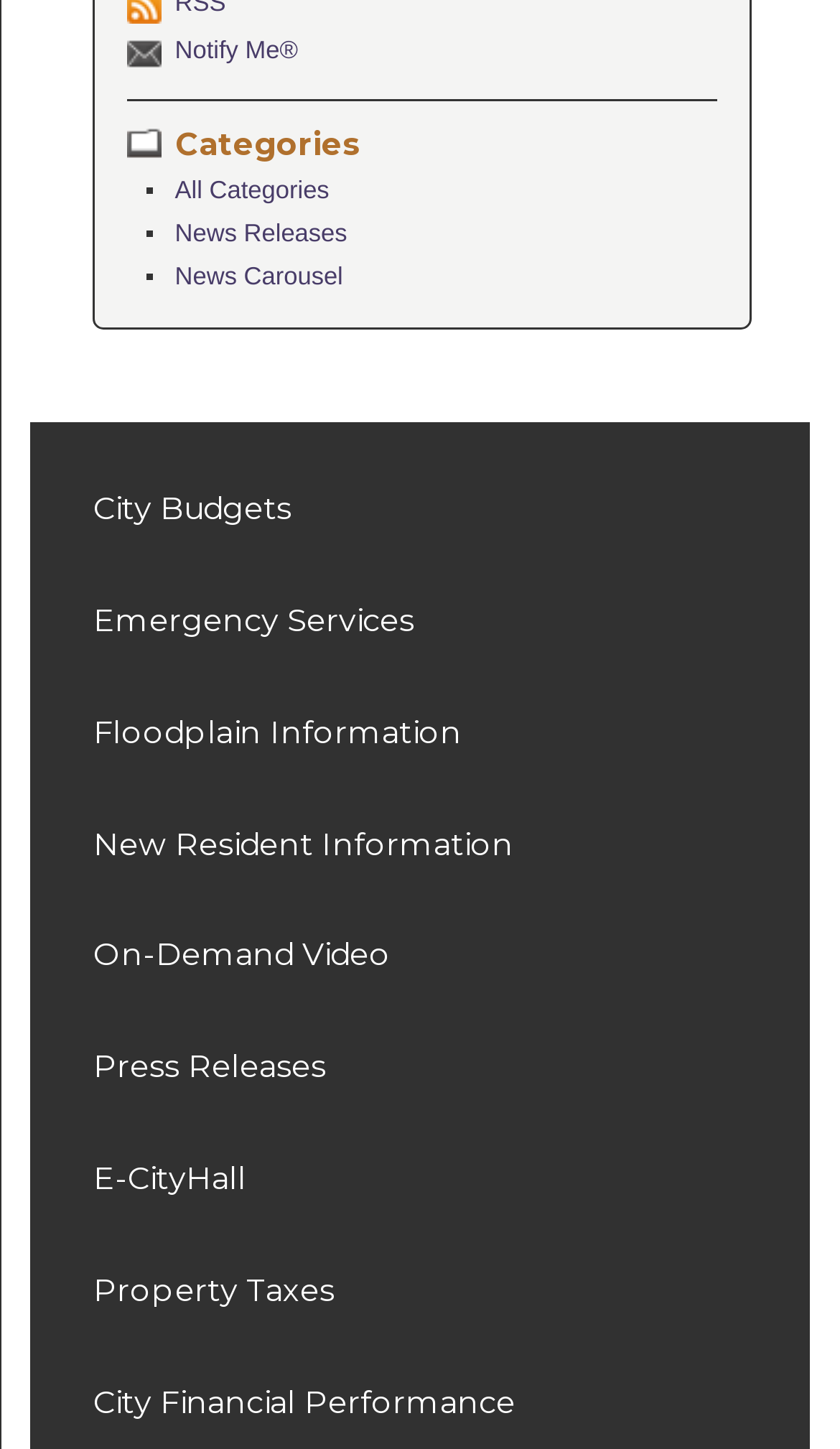With reference to the screenshot, provide a detailed response to the question below:
What is the last menu item?

I looked at the menu items under the complementary element and found that the last one is 'Property Taxes' with a link and a popup menu.